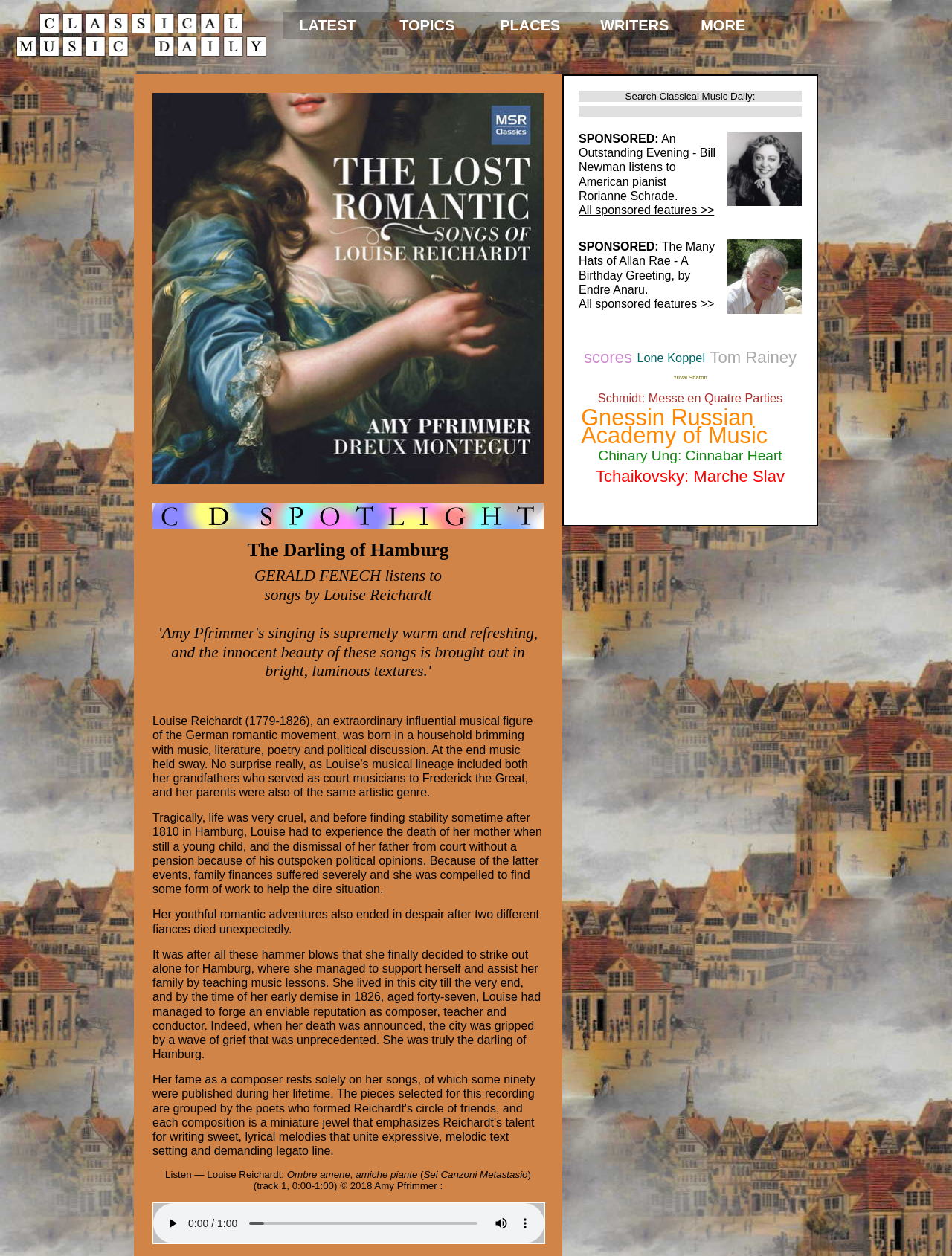From the screenshot, find the bounding box of the UI element matching this description: "Yuval Sharon". Supply the bounding box coordinates in the form [left, top, right, bottom], each a float between 0 and 1.

[0.705, 0.293, 0.745, 0.309]